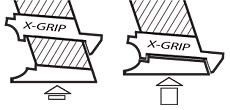Create a detailed narrative for the image.

This illustration displays two detailed diagrams highlighting the design and functionality of the X-GRIP magazine adapters. On the left, the image shows the X-GRIP system properly seated on a magazine, indicating how it integrates seamlessly with the magazine’s floorplate. The upward arrow suggests the direction in which the grip adapter is aligned for proper attachment. On the right, the diagram depicts a close-up view of the adapter's interior, illustrating how it accommodates various magazine shapes to enhance grip and usability. Together, these diagrams provide a visual guide to understanding how the X-GRIP enhances the handling of firearm magazines for improved performance.